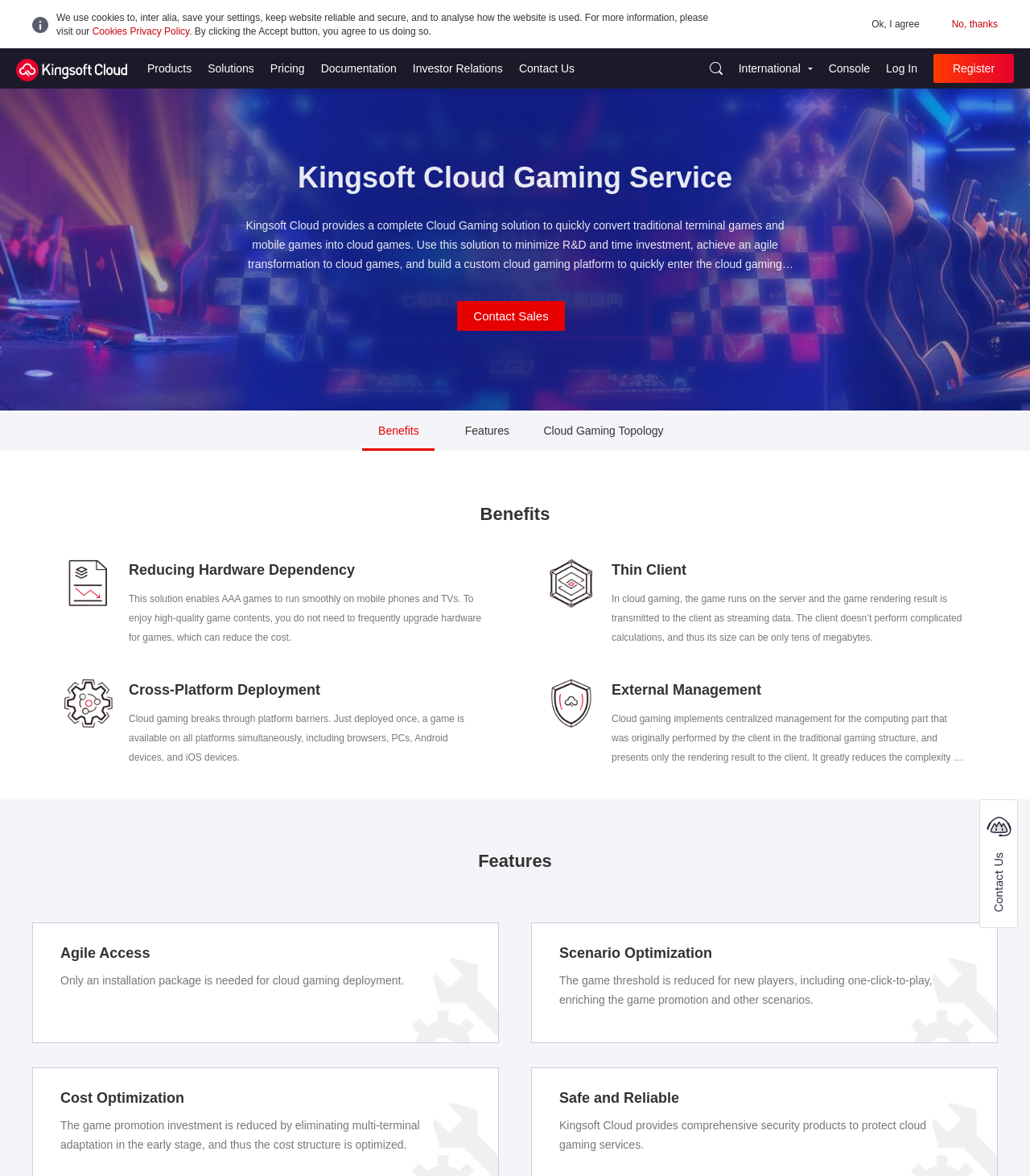What are the benefits of Kingsoft Cloud Gaming Service?
Answer the question with a single word or phrase derived from the image.

Reducing hardware dependency, thin client, cross-platform deployment, external management